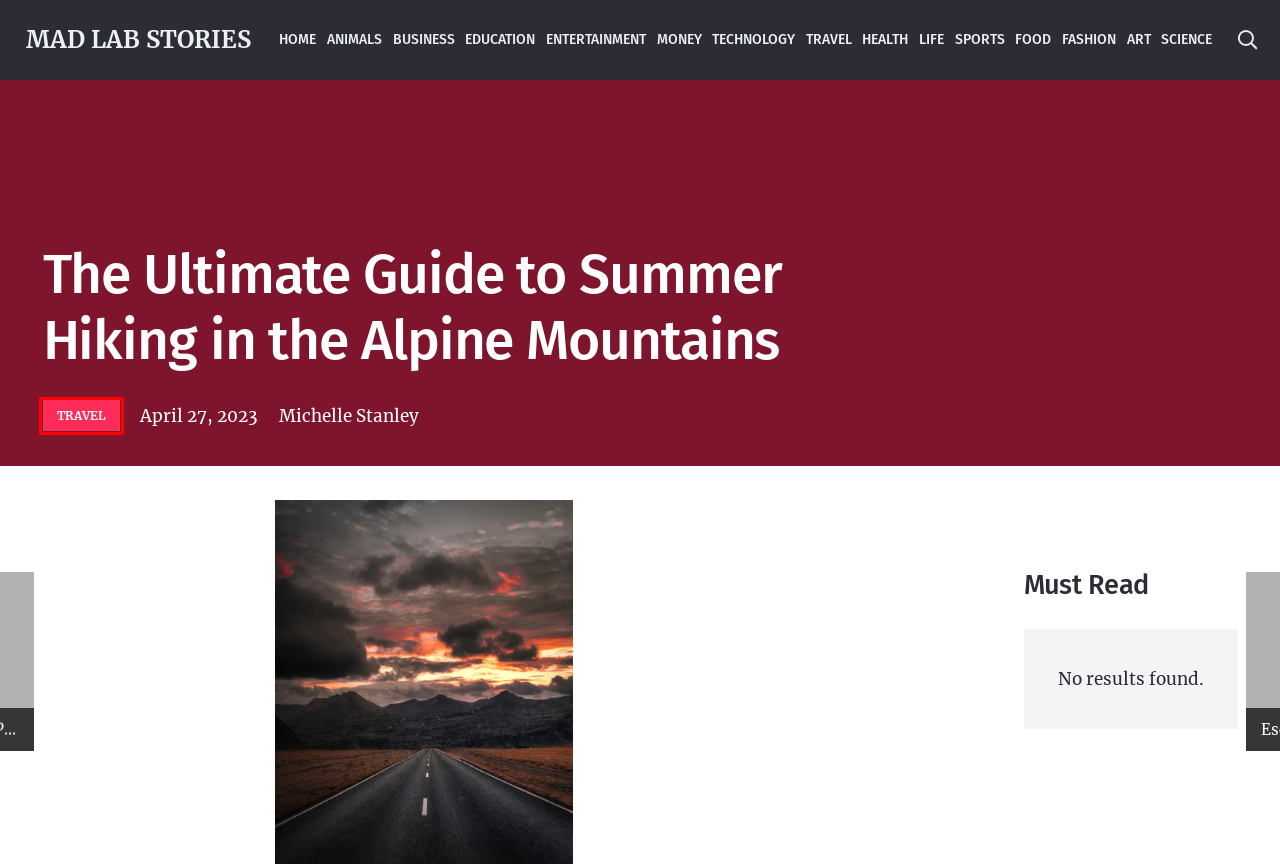You have a screenshot of a webpage with an element surrounded by a red bounding box. Choose the webpage description that best describes the new page after clicking the element inside the red bounding box. Here are the candidates:
A. SPORTS Archives - Mad Lab Stories
B. BUSINESS Archives - Mad Lab Stories
C. TRAVEL Archives - Mad Lab Stories
D. Michelle Stanley, Author at Mad Lab Stories
E. HEALTH Archives - Mad Lab Stories
F. ANIMALS Archives - Mad Lab Stories
G. ENTERTAINMENT Archives - Mad Lab Stories
H. EDUCATION Archives - Mad Lab Stories

C